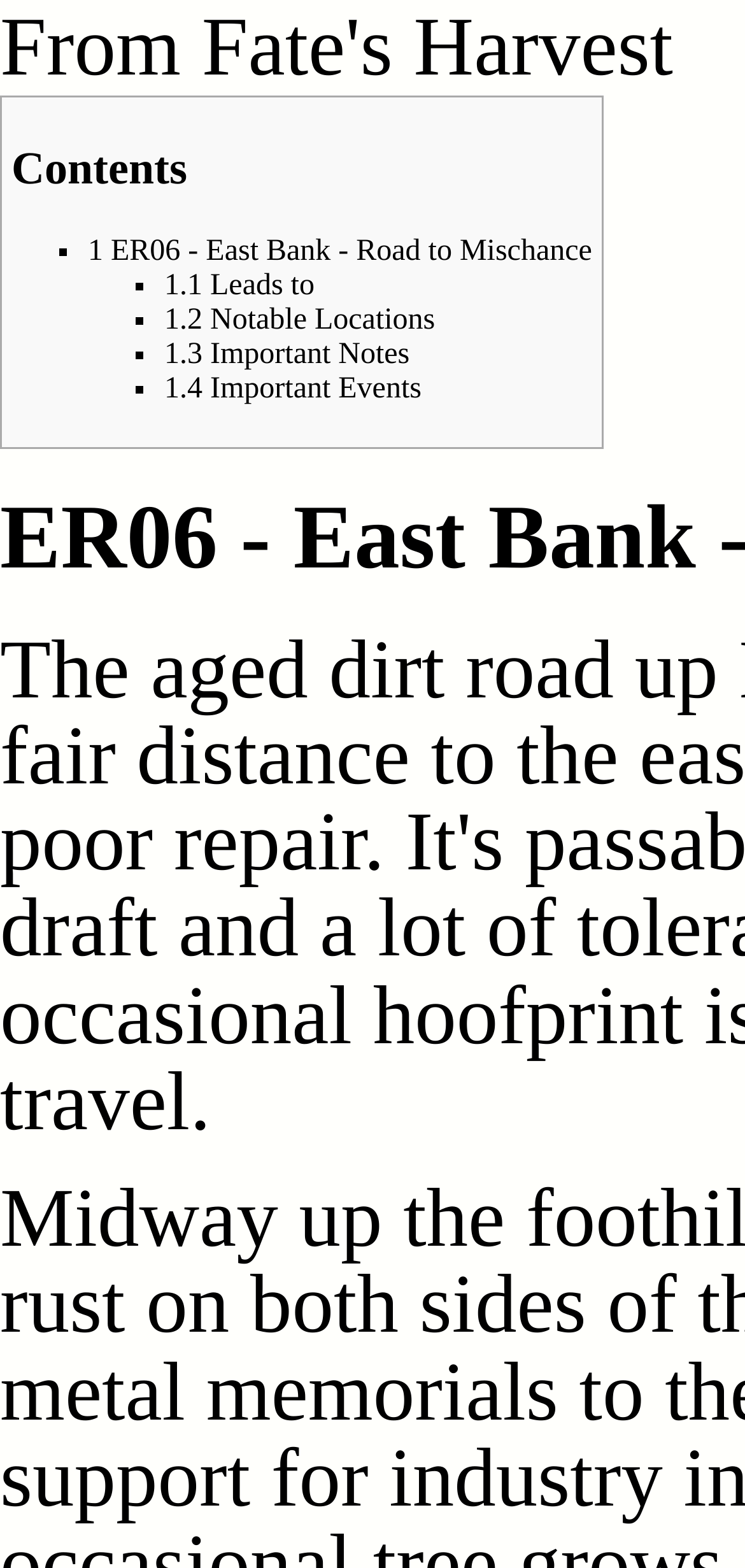Please answer the following query using a single word or phrase: 
What is the first subheading under 'Contents'?

Leads to